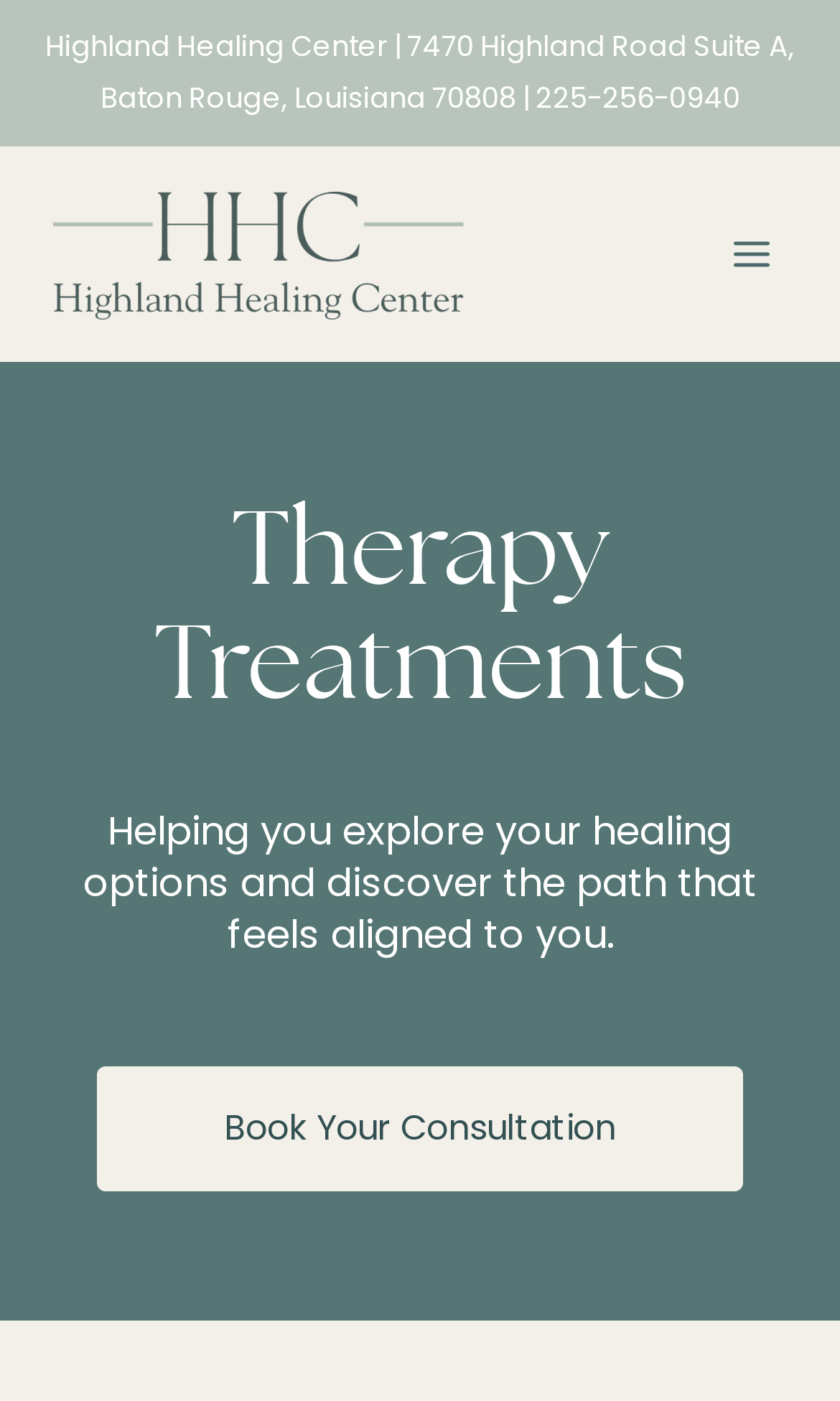What is the address of Highland Healing Center?
Refer to the image and provide a one-word or short phrase answer.

7470 Highland Road Suite A, Baton Rouge, Louisiana 70808